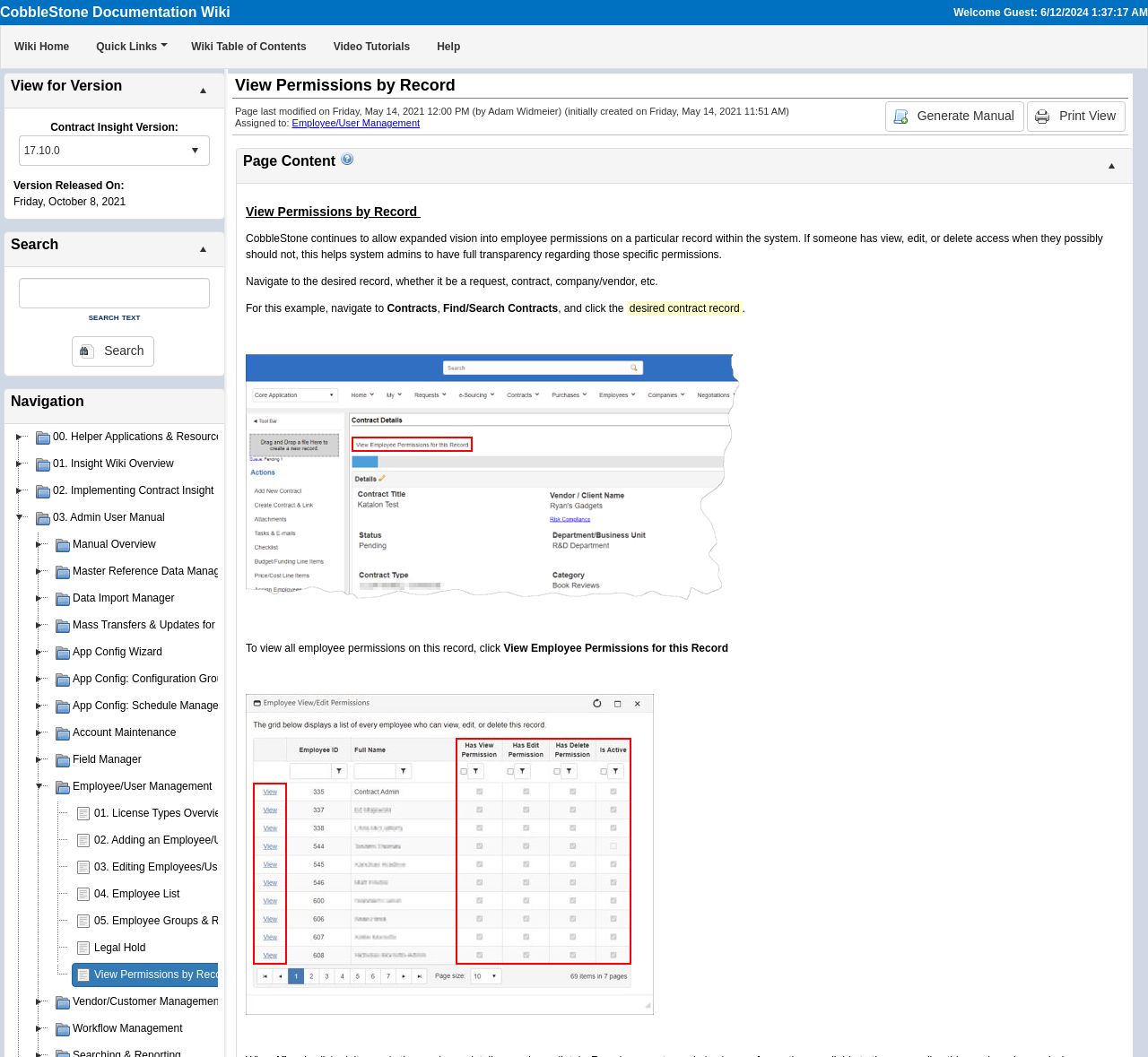What is the purpose of the search bar?
Utilize the image to construct a detailed and well-explained answer.

The search bar is located in the top-right corner of the webpage and is used to search the wiki for specific content. It allows users to enter keywords or phrases and retrieve relevant results from the wiki.